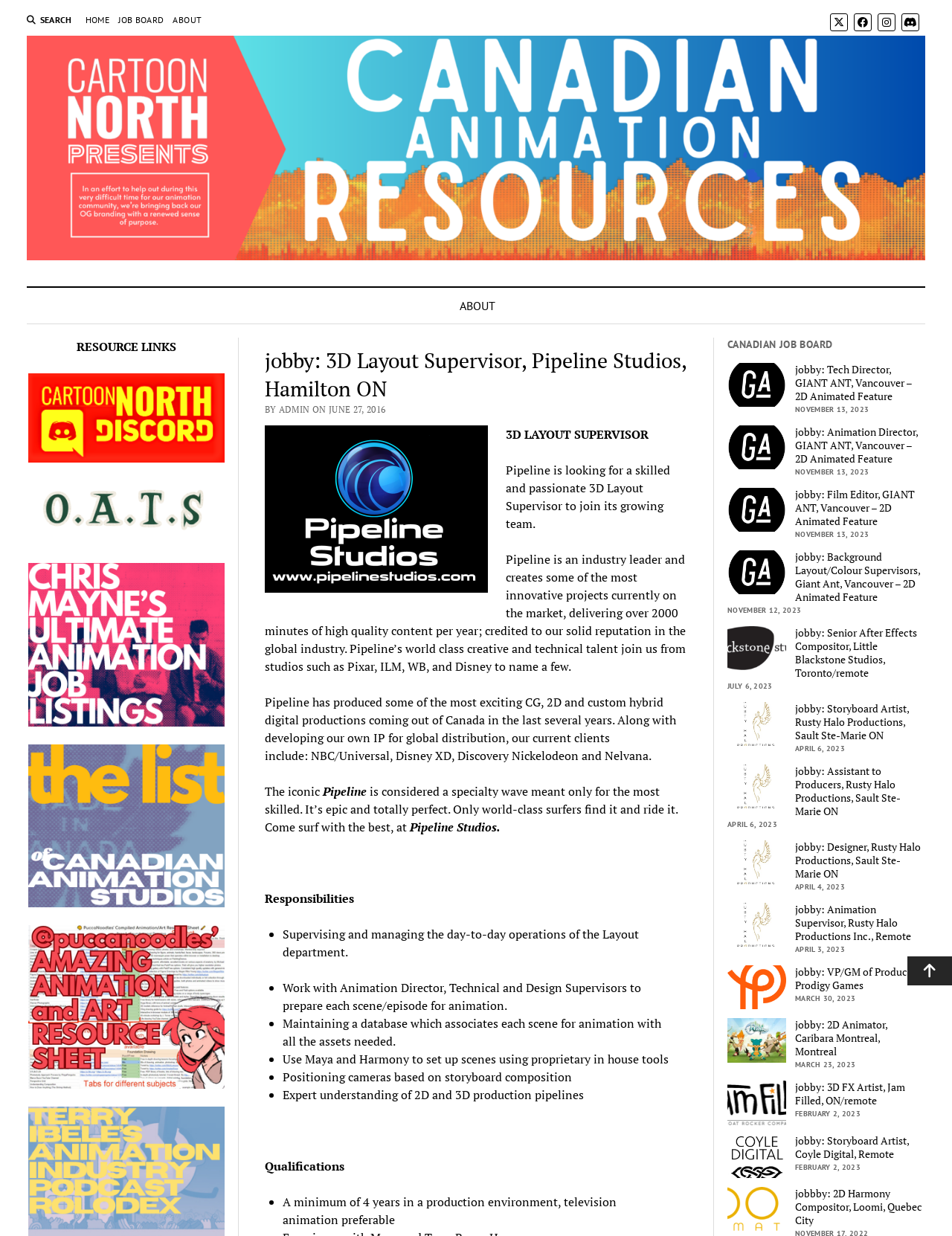Please identify the bounding box coordinates of the element's region that should be clicked to execute the following instruction: "Search for a job". The bounding box coordinates must be four float numbers between 0 and 1, i.e., [left, top, right, bottom].

[0.028, 0.011, 0.076, 0.022]